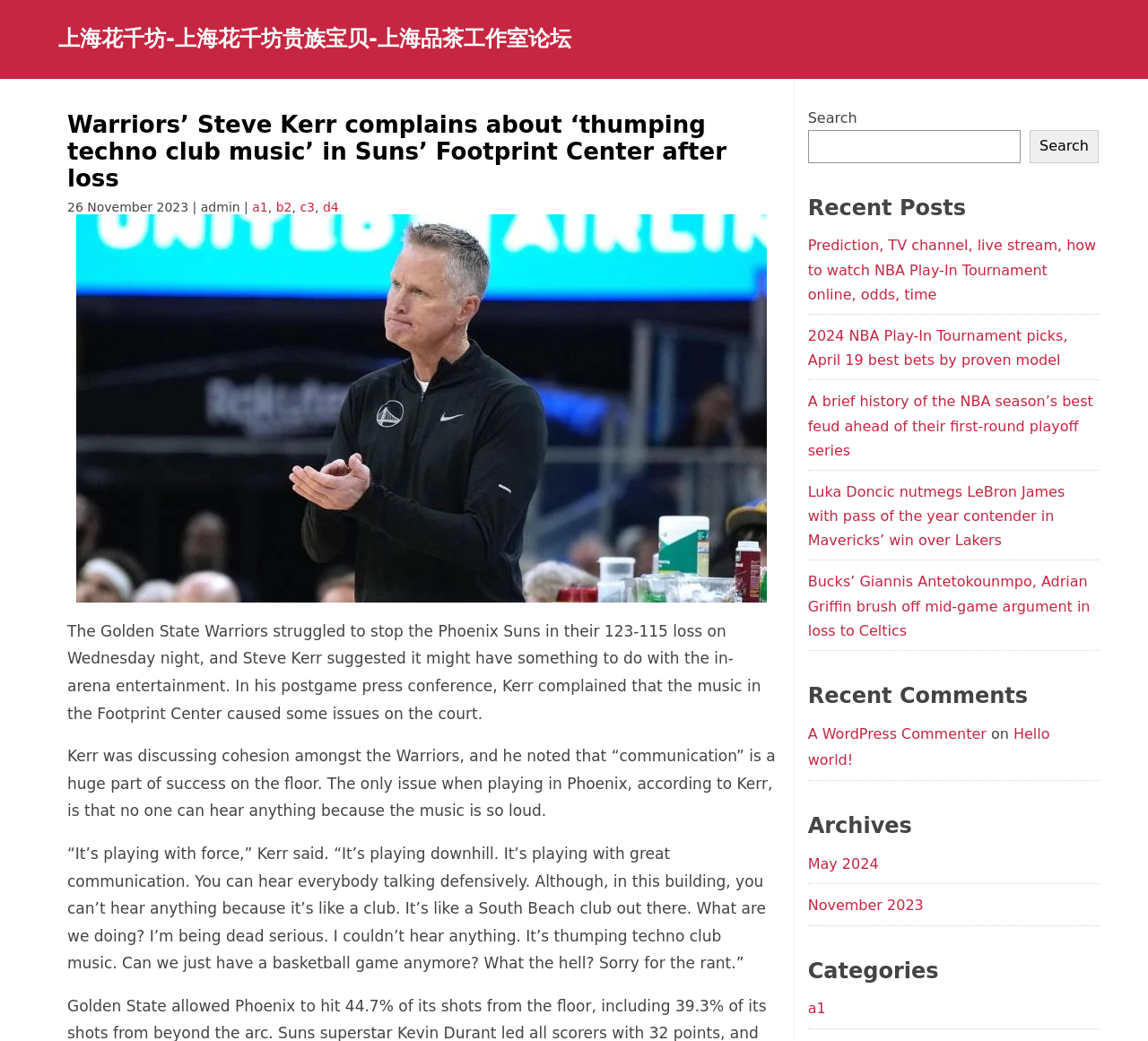Locate the bounding box coordinates of the area to click to fulfill this instruction: "Read recent post about Warriors’ Steve Kerr". The bounding box should be presented as four float numbers between 0 and 1, in the order [left, top, right, bottom].

[0.059, 0.108, 0.676, 0.185]